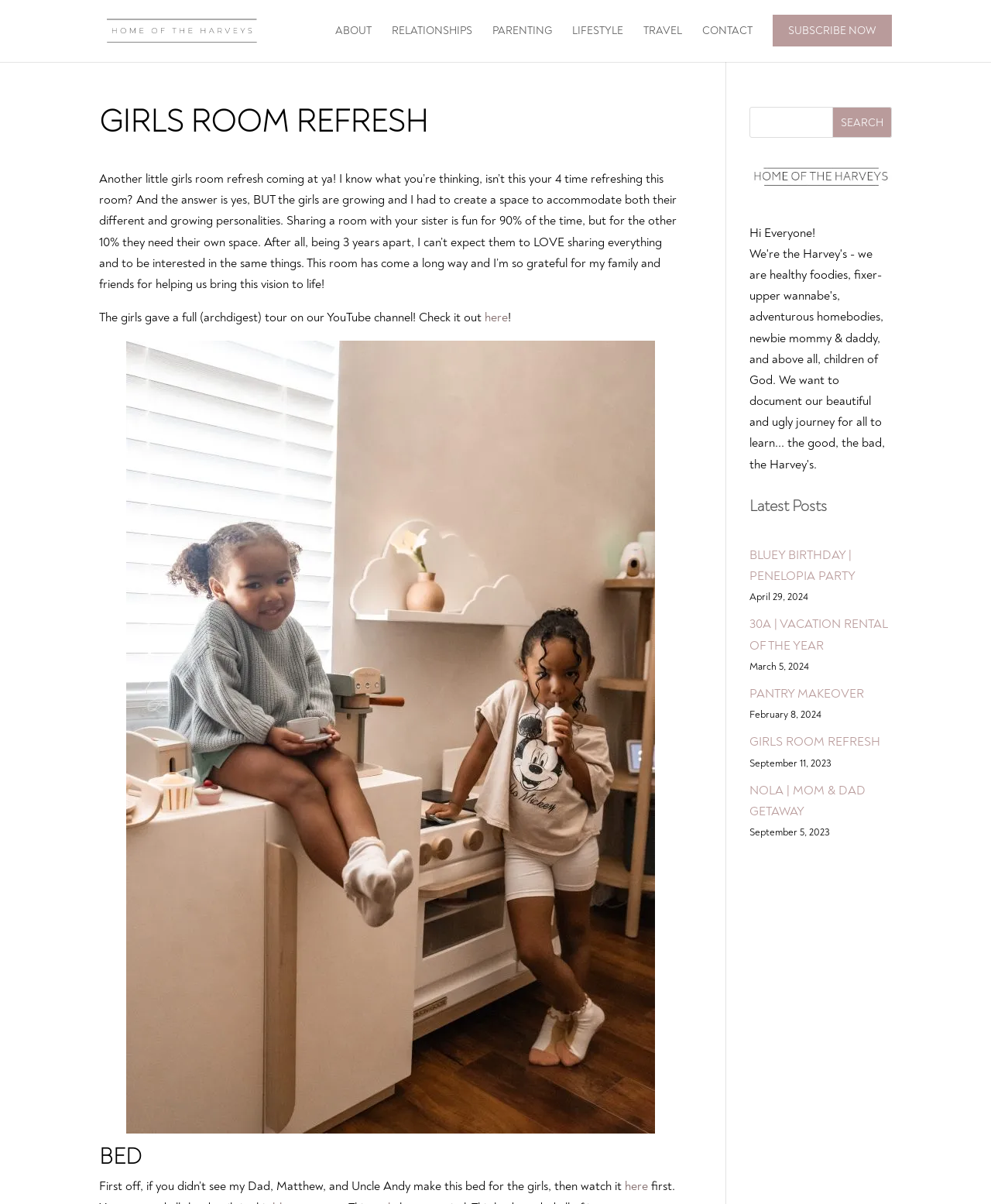What is the purpose of the search bar?
Using the image, respond with a single word or phrase.

To search the website